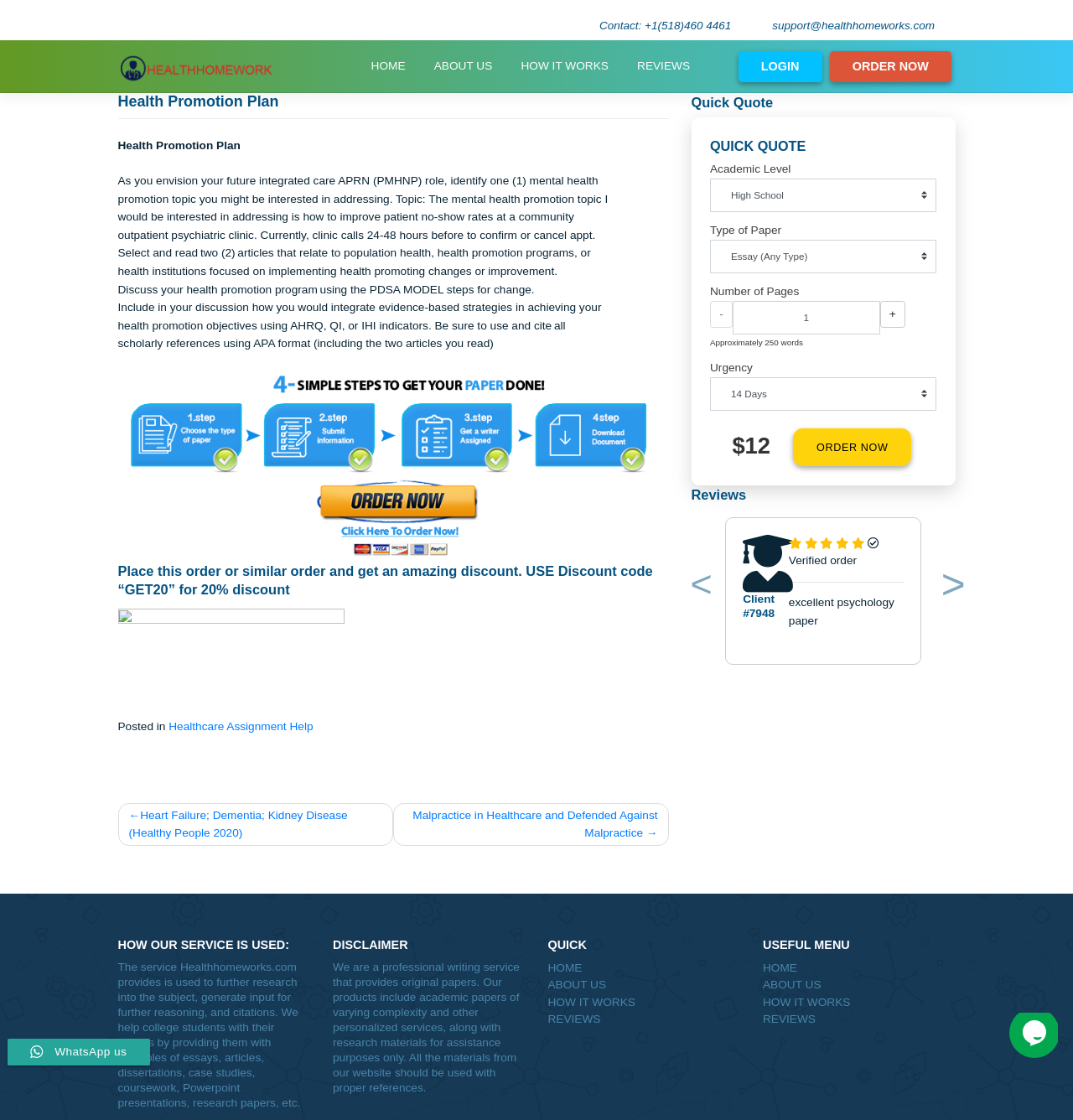Locate the bounding box coordinates of the region to be clicked to comply with the following instruction: "Click the ORDER NOW button". The coordinates must be four float numbers between 0 and 1, in the form [left, top, right, bottom].

[0.871, 0.052, 0.974, 0.08]